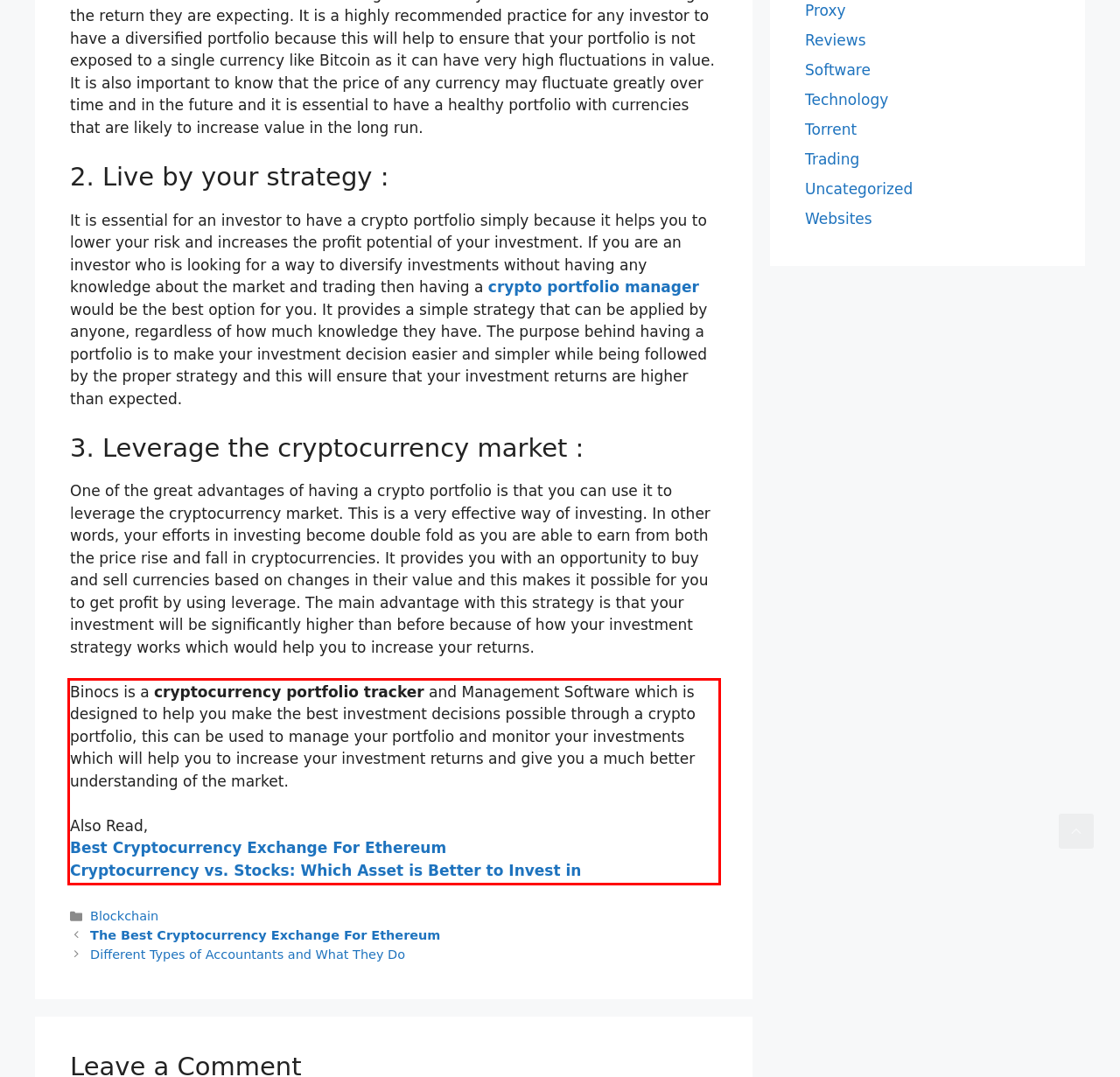You have a screenshot of a webpage with a red bounding box. Use OCR to generate the text contained within this red rectangle.

Binocs is a cryptocurrency portfolio tracker and Management Software which is designed to help you make the best investment decisions possible through a crypto portfolio, this can be used to manage your portfolio and monitor your investments which will help you to increase your investment returns and give you a much better understanding of the market. Also Read, Best Cryptocurrency Exchange For Ethereum Cryptocurrency vs. Stocks: Which Asset is Better to Invest in